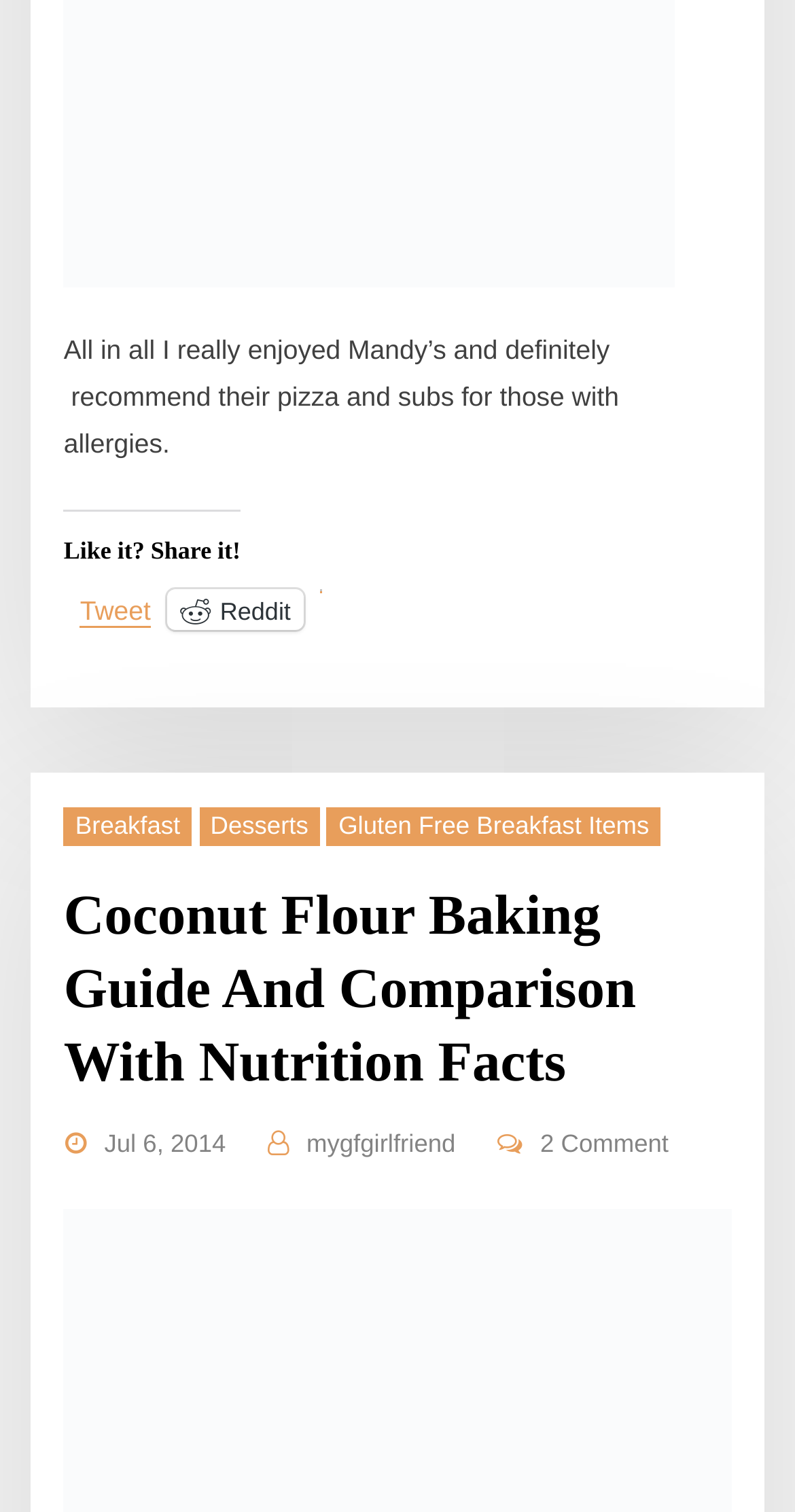Use a single word or phrase to answer the following:
What is the category of the link 'Breakfast'?

Food